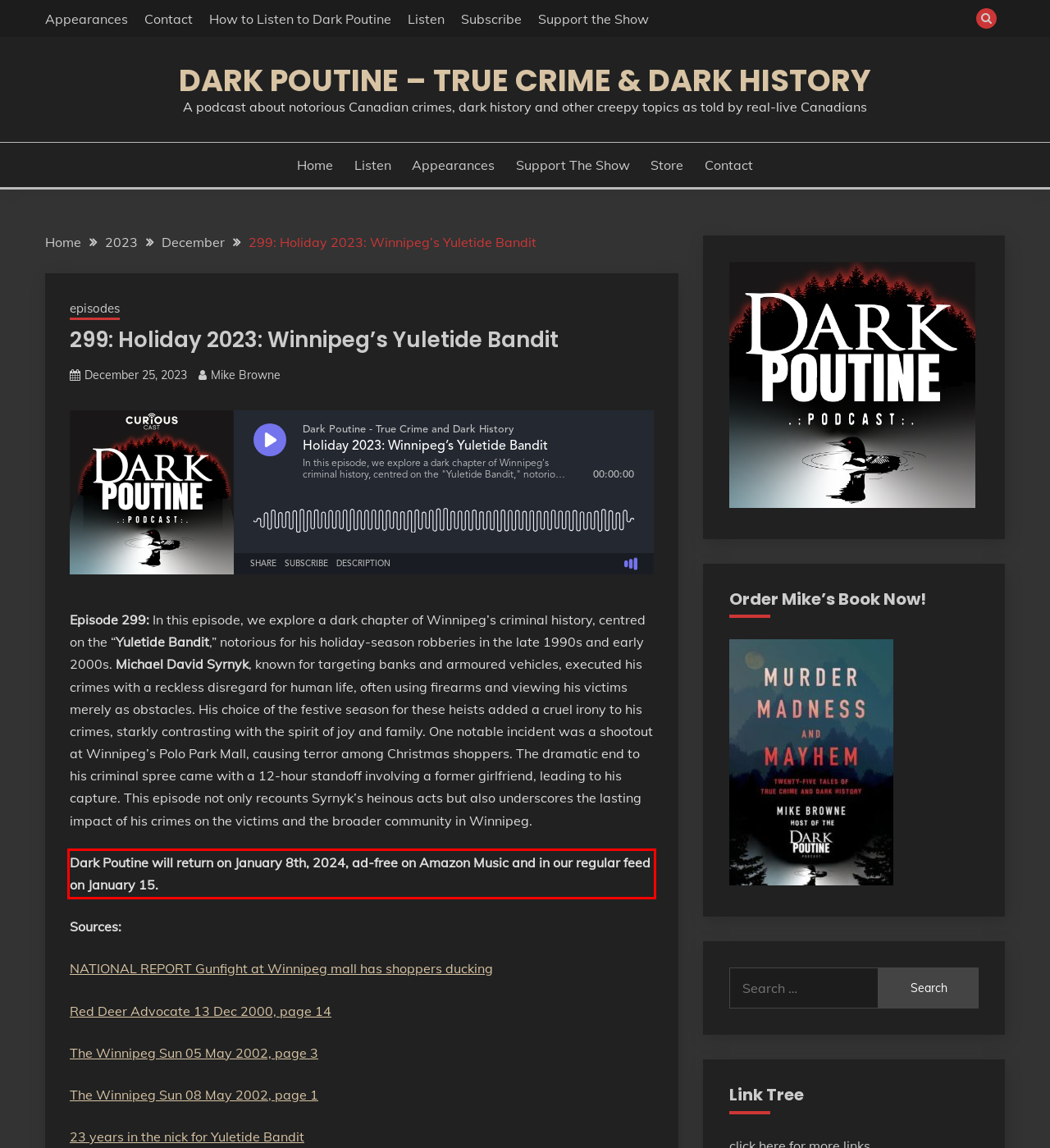You have a screenshot of a webpage with a red bounding box. Use OCR to generate the text contained within this red rectangle.

Dark Poutine will return on January 8th, 2024, ad-free on Amazon Music and in our regular feed on January 15.